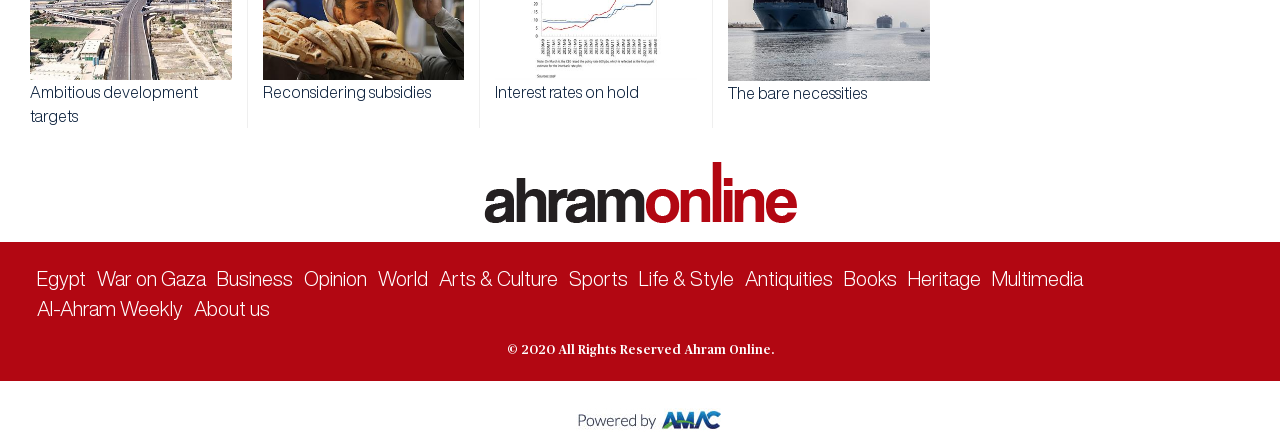Give a one-word or short-phrase answer to the following question: 
What is the copyright information on the webpage?

2020 All Rights Reserved Ahram Online